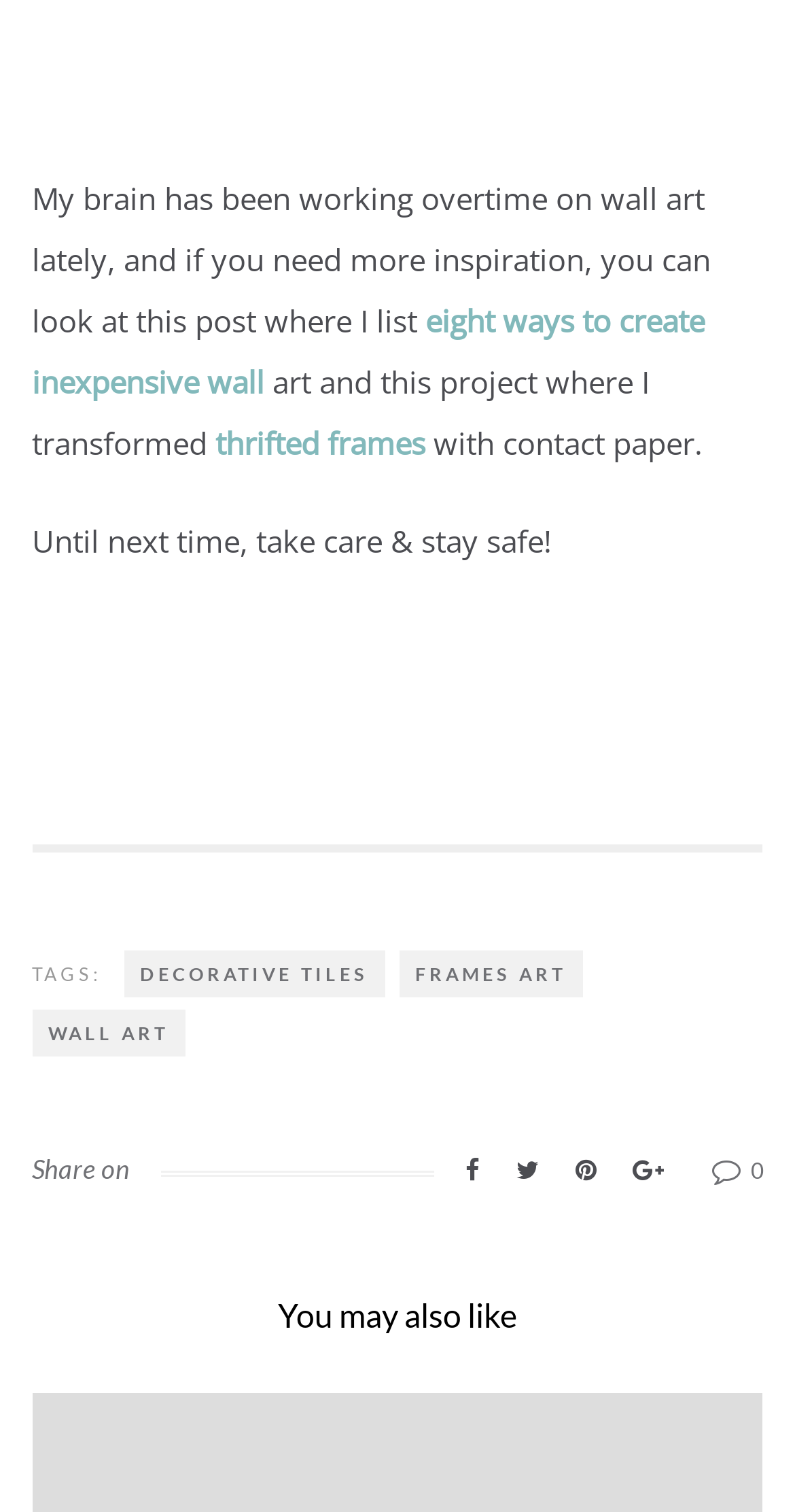What is the author's recent focus?
Based on the image, answer the question with a single word or brief phrase.

wall art